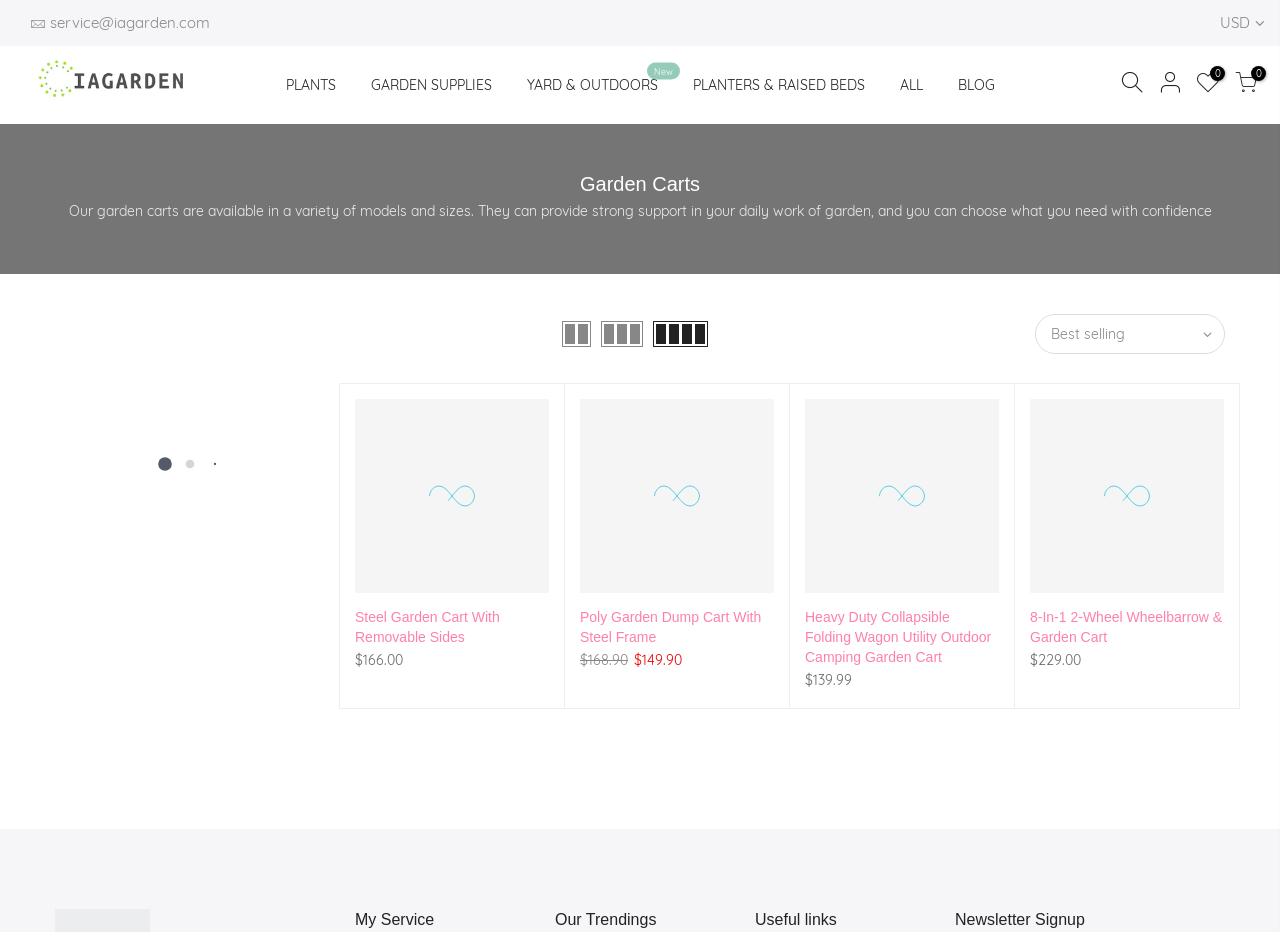What is the price of the Poly Garden Dump Cart?
Make sure to answer the question with a detailed and comprehensive explanation.

I found the price of the Poly Garden Dump Cart With Steel Frame, which is displayed as '$168.90' with a strikethrough, indicating a discount. The discounted price is shown as '$149.90'.